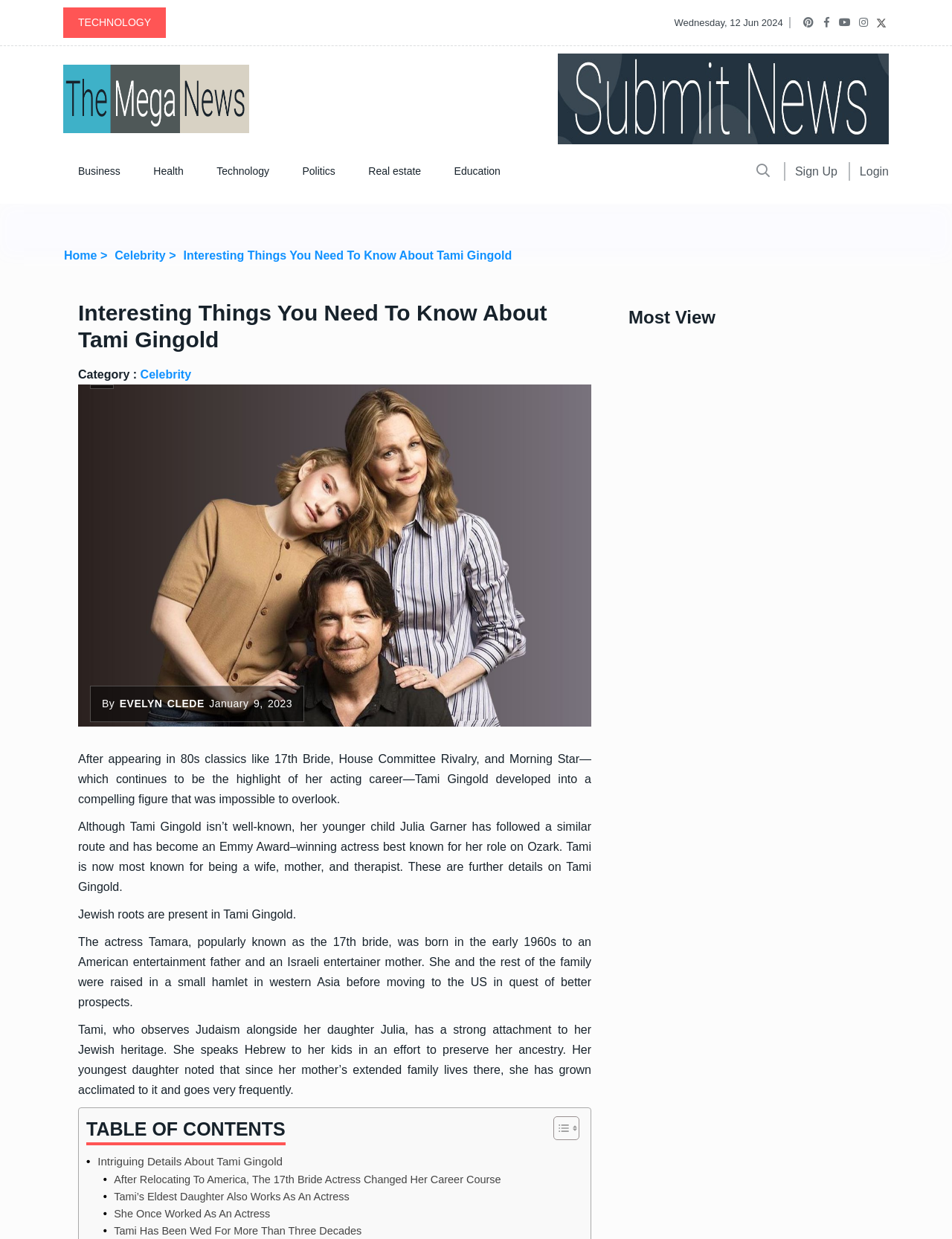Locate the UI element described as follows: "EVELYN CLEDE". Return the bounding box coordinates as four float numbers between 0 and 1 in the order [left, top, right, bottom].

[0.126, 0.56, 0.215, 0.576]